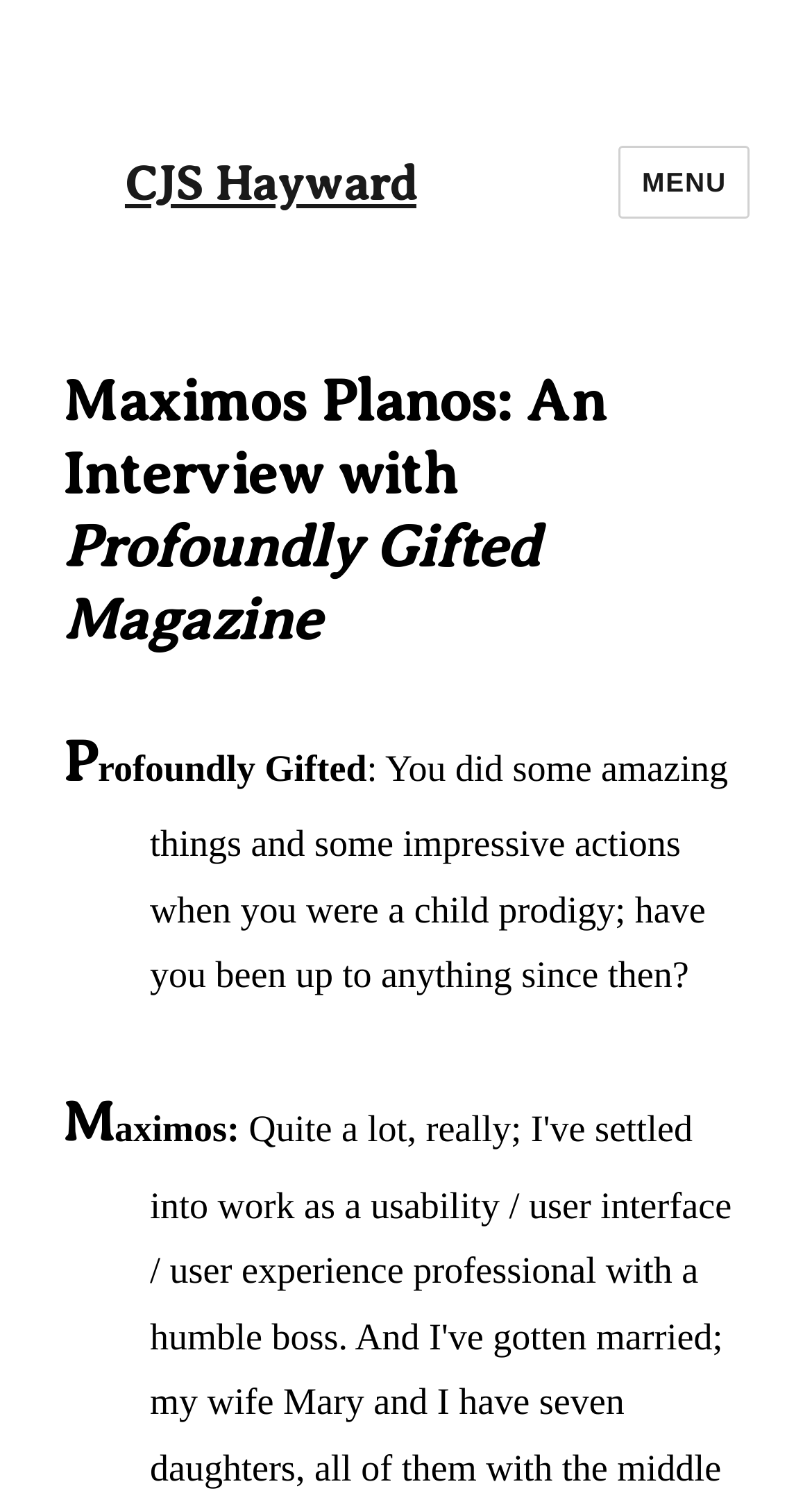Ascertain the bounding box coordinates for the UI element detailed here: "Menu". The coordinates should be provided as [left, top, right, bottom] with each value being a float between 0 and 1.

[0.762, 0.097, 0.923, 0.146]